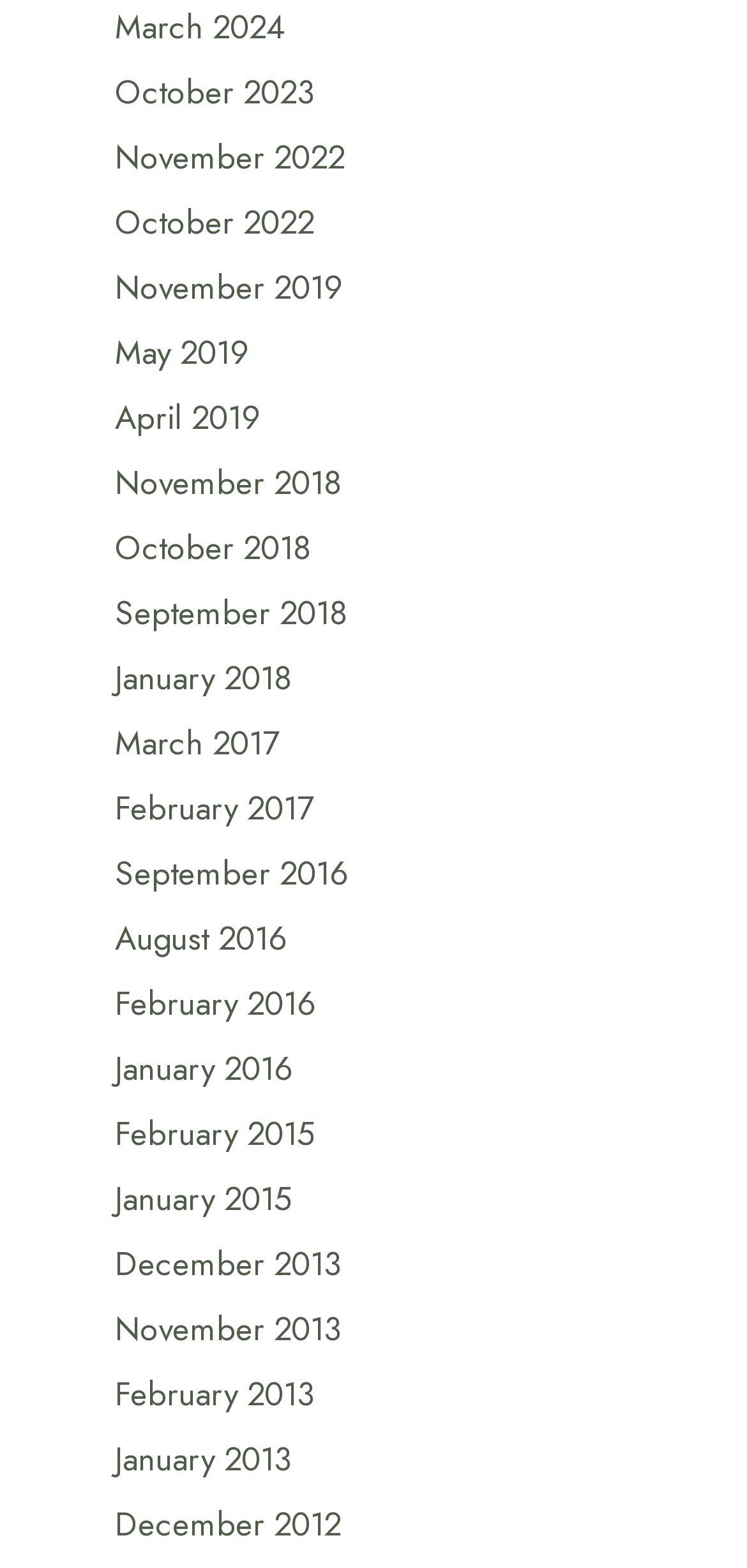Highlight the bounding box coordinates of the element that should be clicked to carry out the following instruction: "View March 2024". The coordinates must be given as four float numbers ranging from 0 to 1, i.e., [left, top, right, bottom].

[0.154, 0.003, 0.379, 0.032]